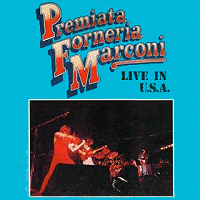Explain the image in a detailed and descriptive way.

The image depicts the album cover of "Live in U.S.A." by the Italian progressive rock band Premiata Forneria Marconi (PFM), released in 1974. The design features a bright blue background with bold, stylized text prominently displaying the band's name and the album title. Below the title, an energetic live performance photograph showcases the band in action, capturing the raw emotion and dynamism of their stage presence. This album was released following their successful records "Photos of Ghosts" and "The World Became the World," and serves as a testament to their energetic performances during their first tour in America. The cover highlights the contrast between their studio production and live energy, showcasing the vibrant spirit of the band.